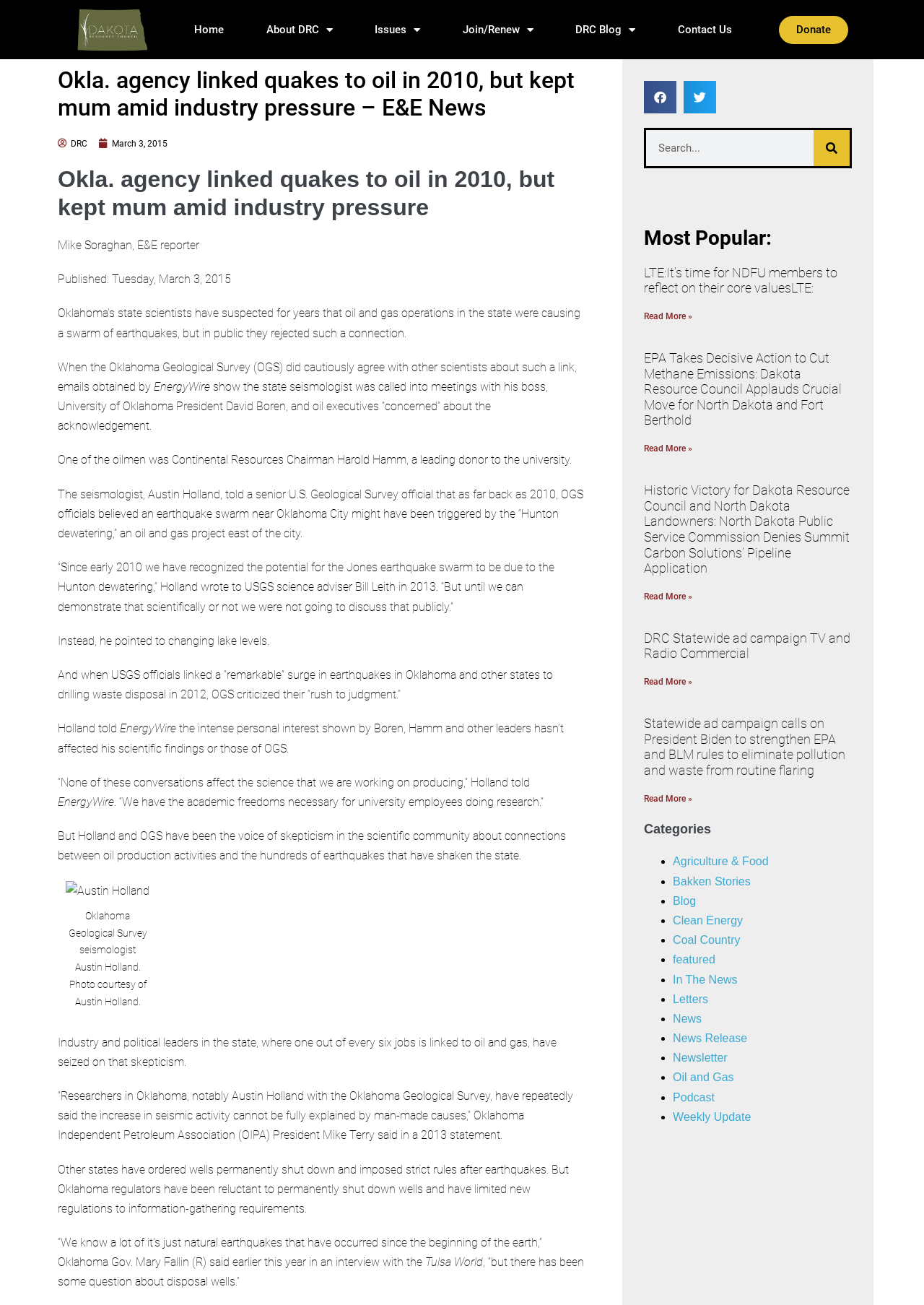Please identify the bounding box coordinates of the element's region that needs to be clicked to fulfill the following instruction: "Click the 'History' link". The bounding box coordinates should consist of four float numbers between 0 and 1, i.e., [left, top, right, bottom].

None